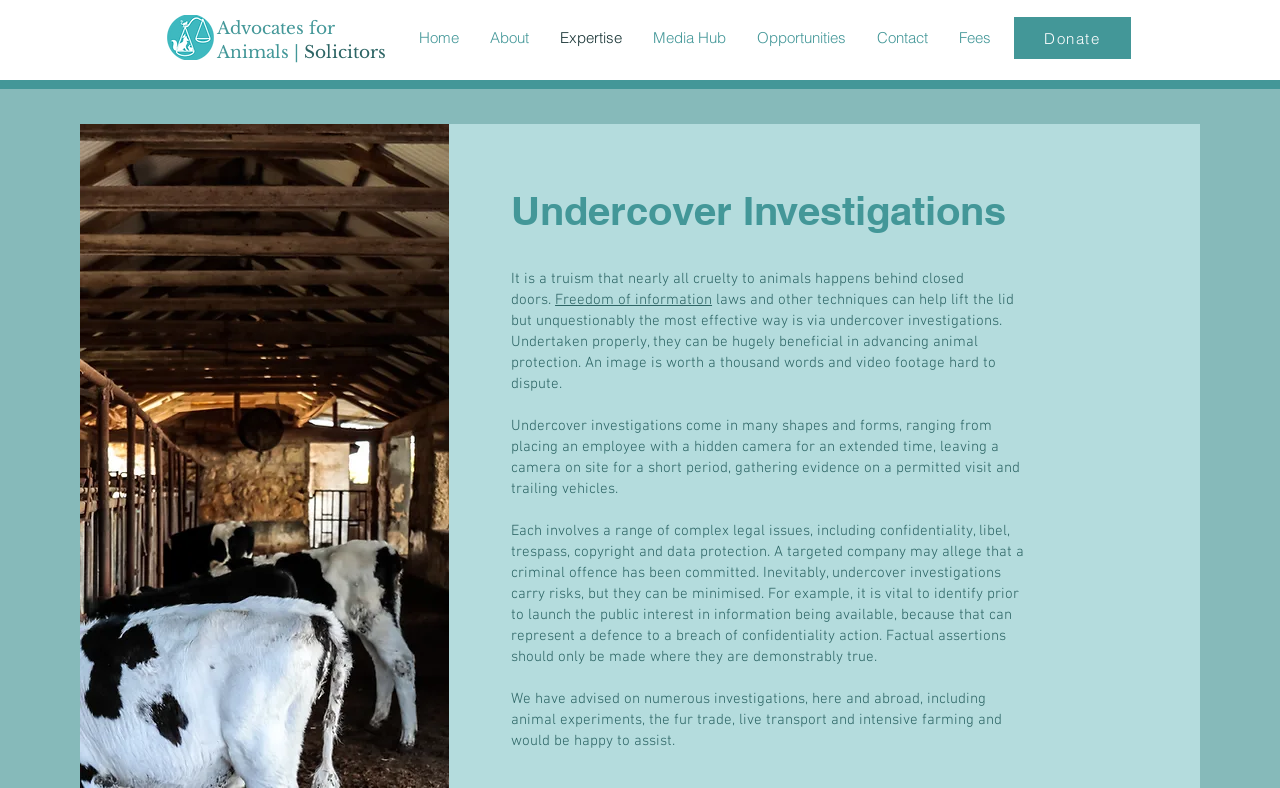Determine the bounding box coordinates of the element that should be clicked to execute the following command: "Click the 'Home' link".

[0.316, 0.029, 0.371, 0.066]